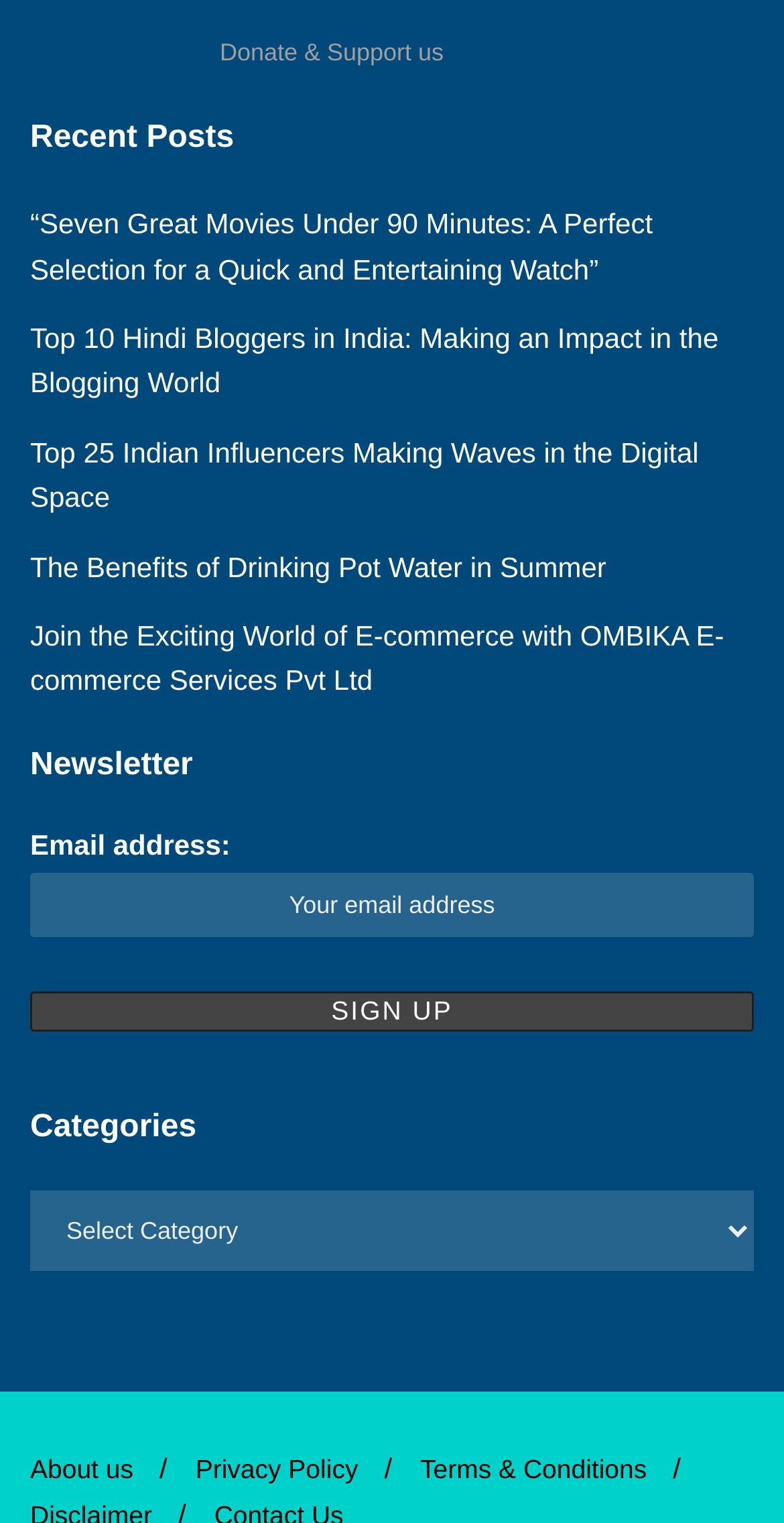Determine the bounding box coordinates of the region I should click to achieve the following instruction: "Visit the about us page". Ensure the bounding box coordinates are four float numbers between 0 and 1, i.e., [left, top, right, bottom].

[0.038, 0.955, 0.17, 0.975]